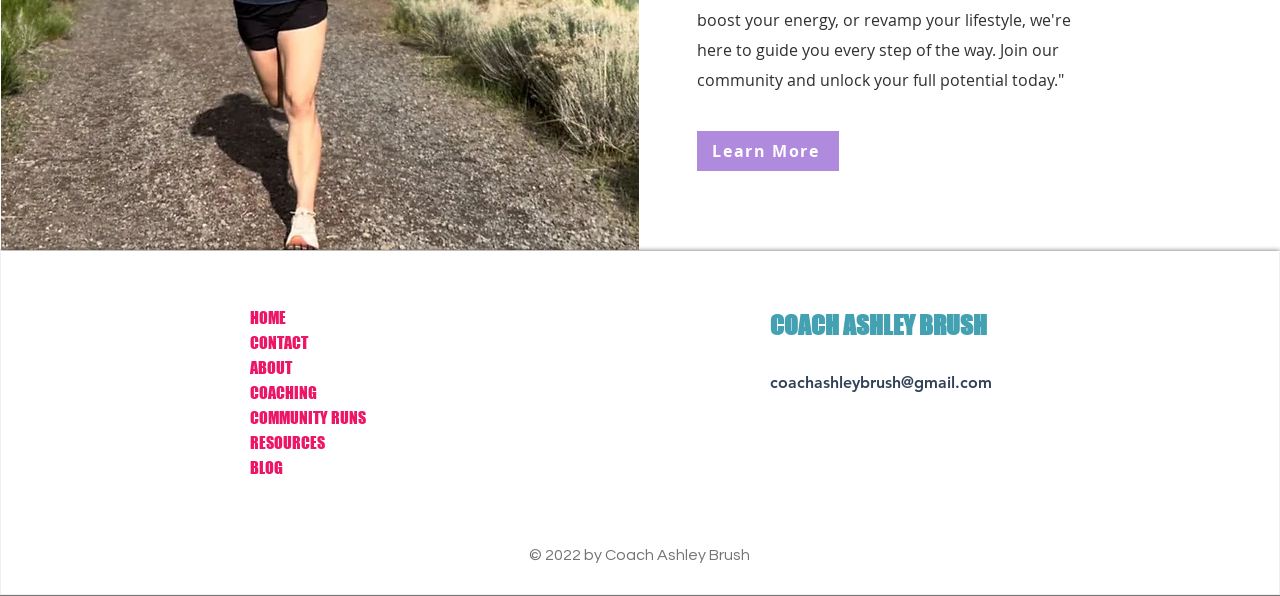Please specify the bounding box coordinates of the clickable region to carry out the following instruction: "Learn more about the website". The coordinates should be four float numbers between 0 and 1, in the format [left, top, right, bottom].

[0.544, 0.219, 0.655, 0.286]